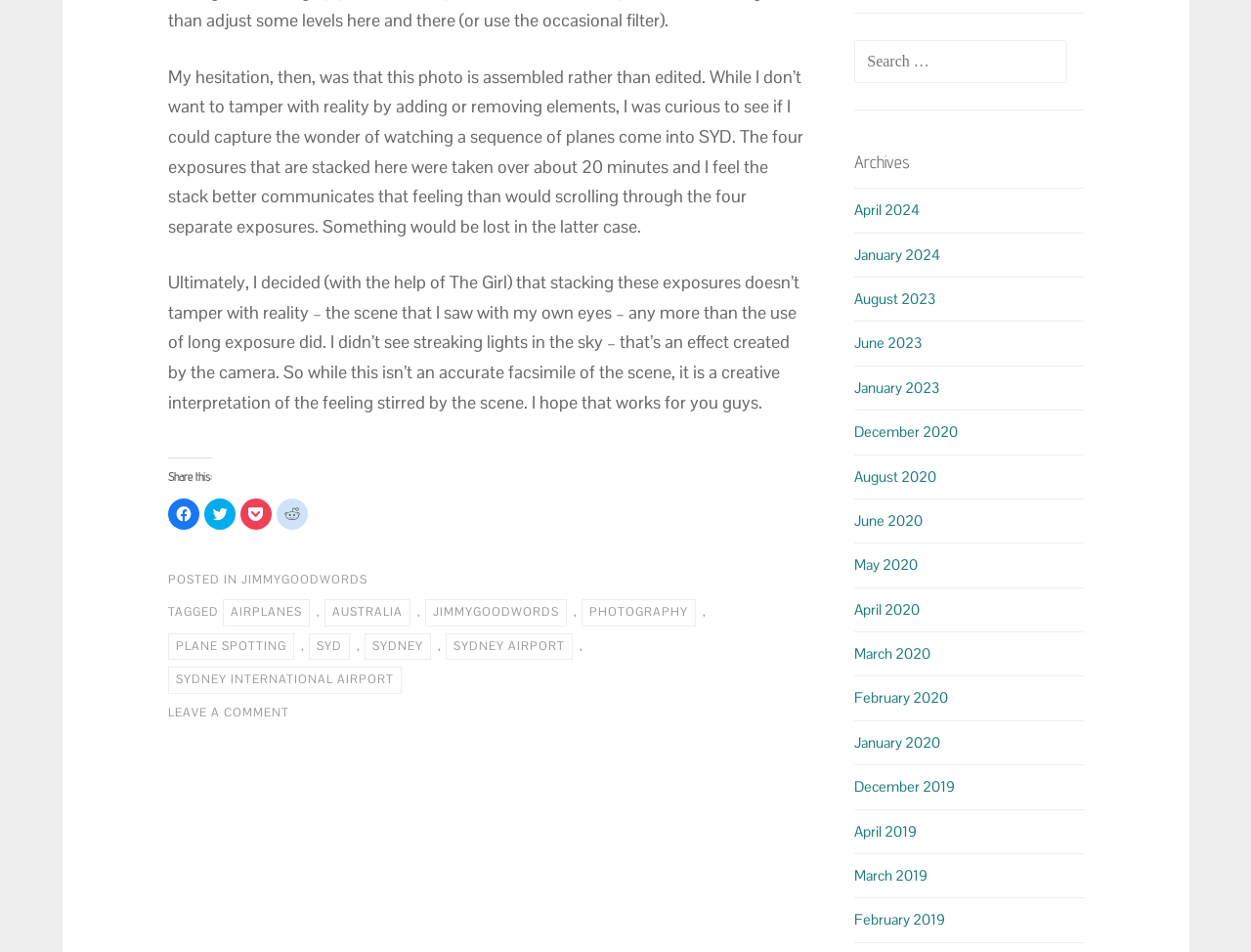Using the webpage screenshot and the element description aria-label="Facebook", determine the bounding box coordinates. Specify the coordinates in the format (top-left x, top-left y, bottom-right x, bottom-right y) with values ranging from 0 to 1.

None